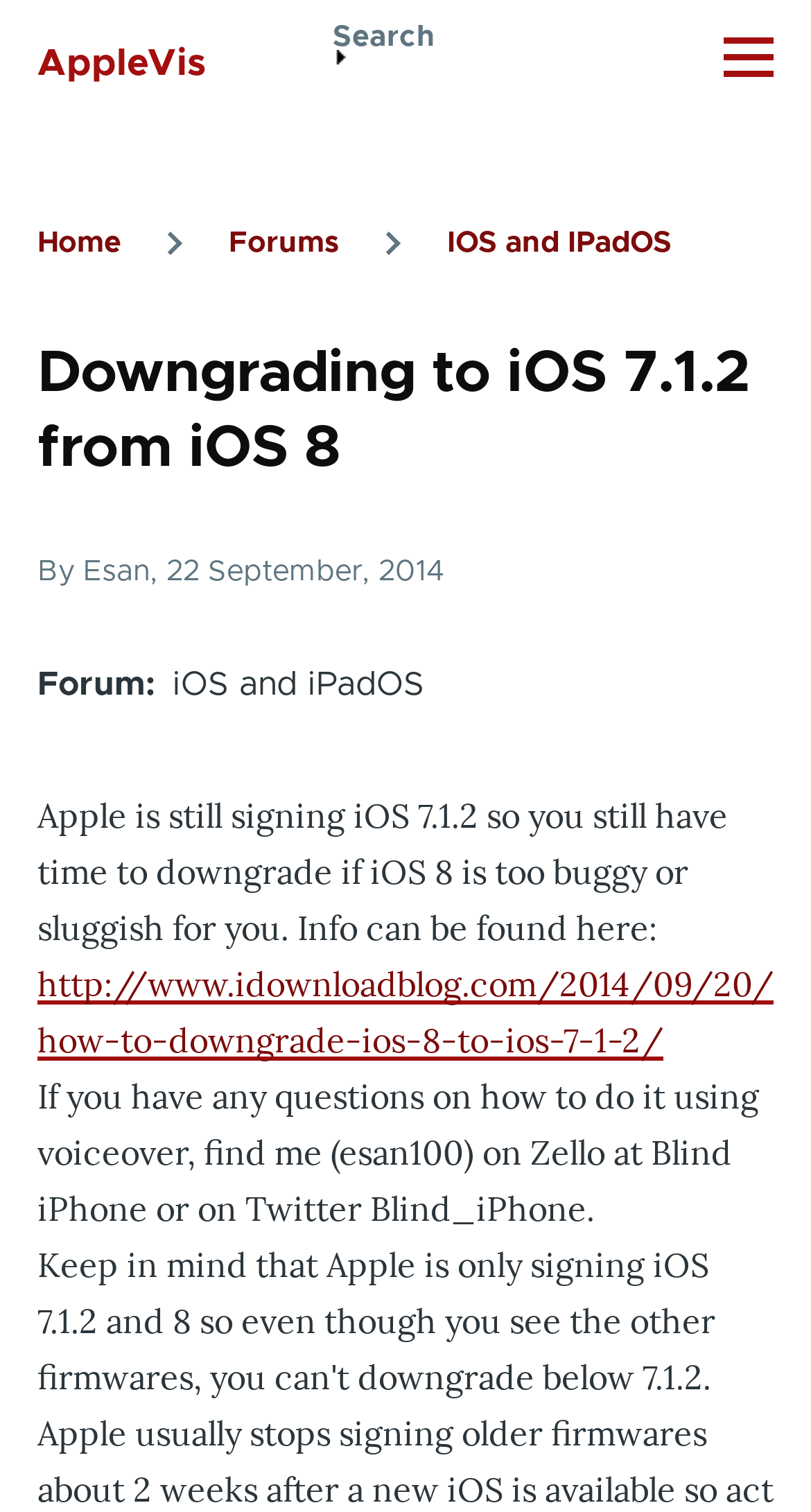Determine the bounding box coordinates of the UI element that matches the following description: "IOS and IPadOS". The coordinates should be four float numbers between 0 and 1 in the format [left, top, right, bottom].

[0.551, 0.151, 0.828, 0.171]